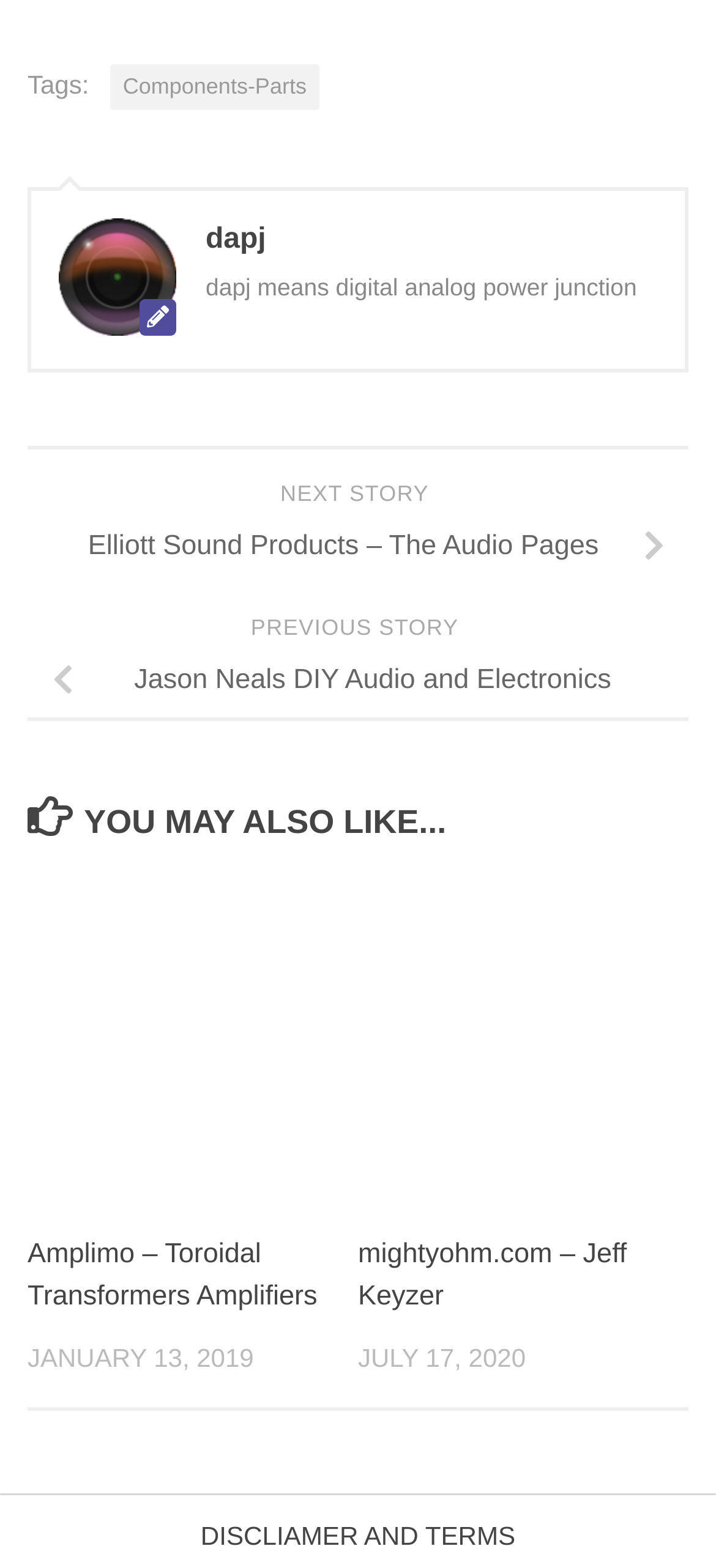What is the position of the 'DISCLIAMER AND TERMS' section?
Examine the webpage screenshot and provide an in-depth answer to the question.

The webpage contains a heading 'DISCLIAMER AND TERMS' with a bounding box coordinate of [0.0, 0.965, 1.0, 0.993], which indicates that it is positioned at the bottom of the webpage.